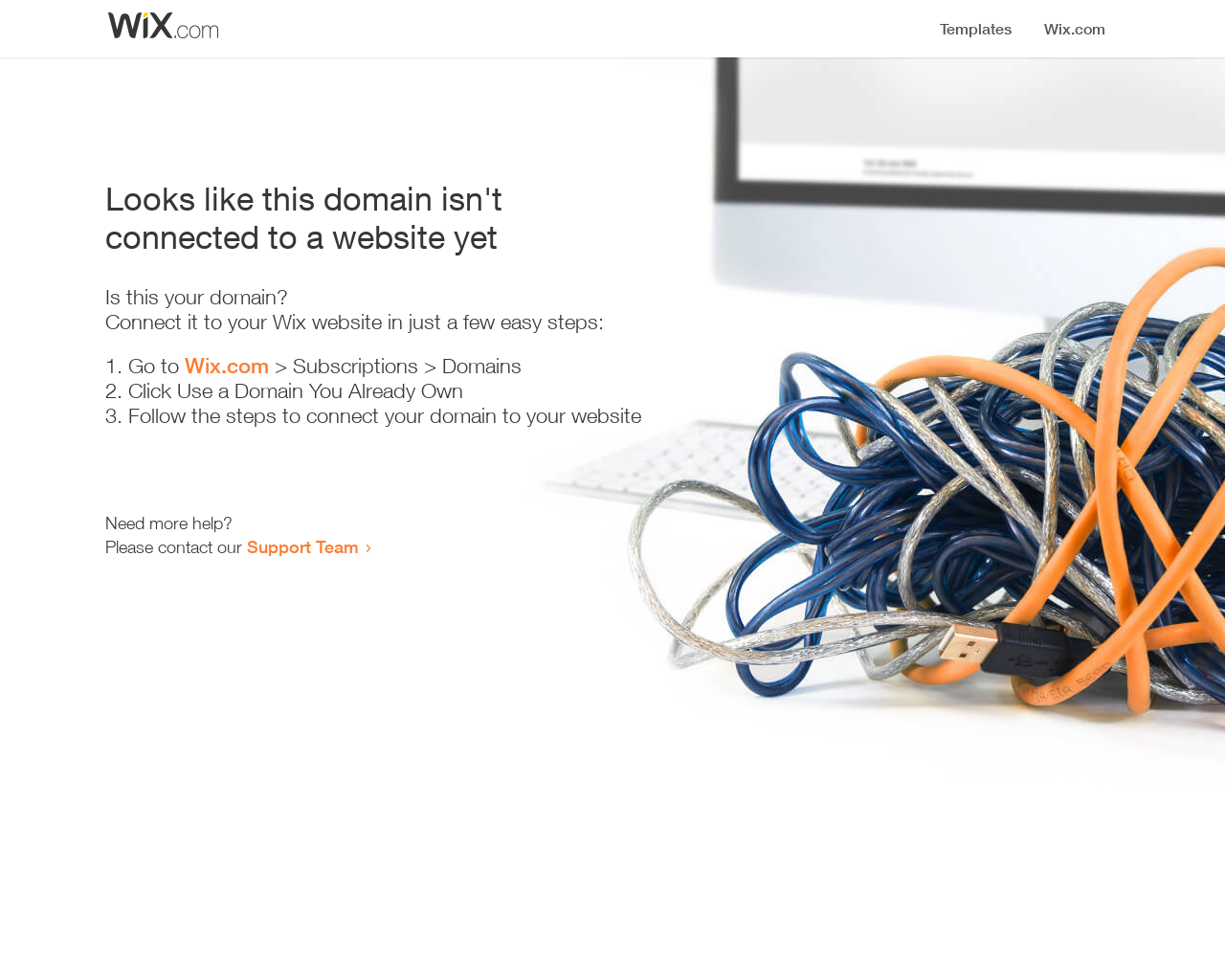Please determine the main heading text of this webpage.

Looks like this domain isn't
connected to a website yet